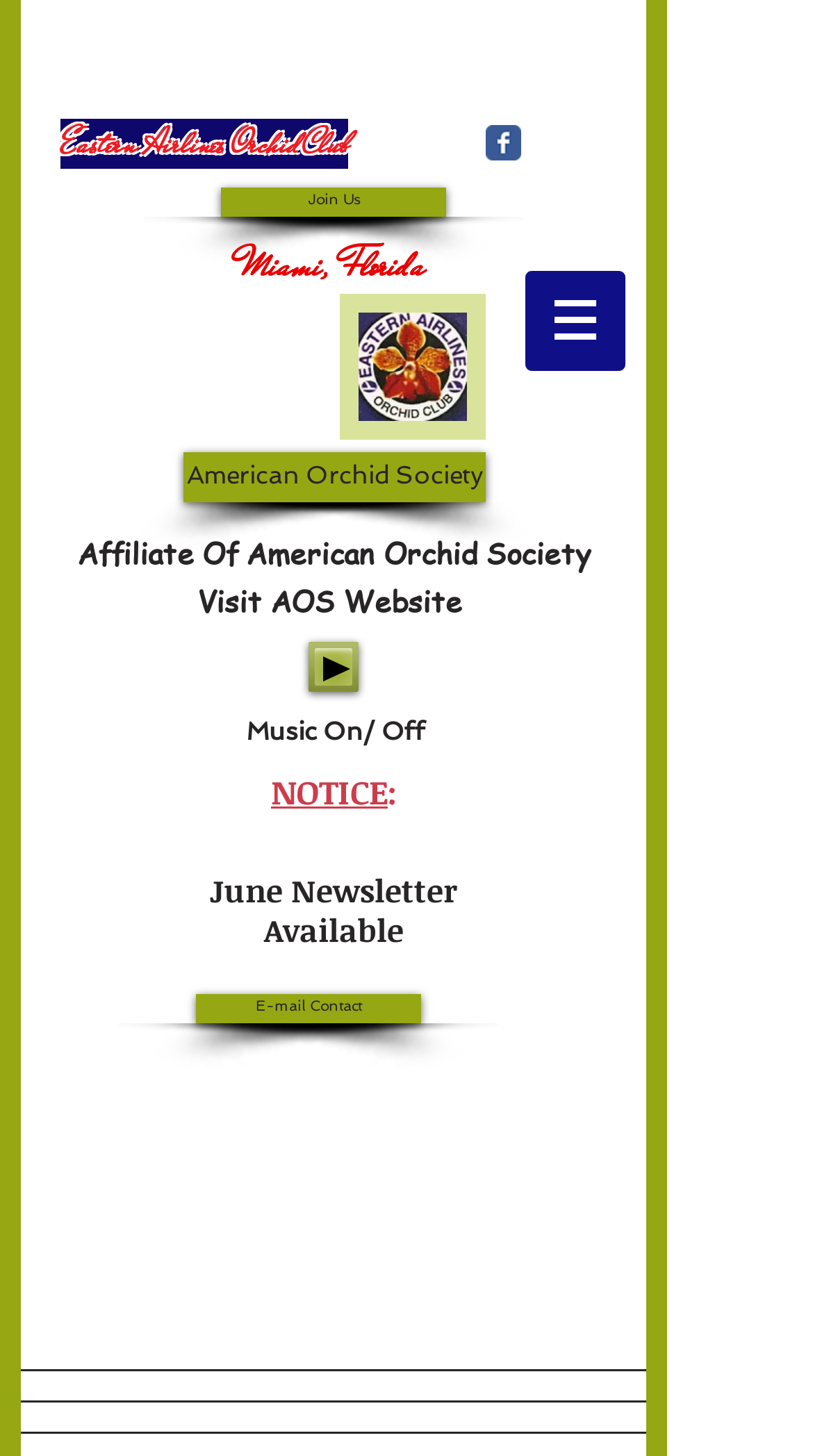Examine the screenshot and answer the question in as much detail as possible: What is the latest newsletter available?

I found the answer by looking at the heading element with the text 'NOTICE: June Newsletter Available ' which is located near the bottom of the webpage.